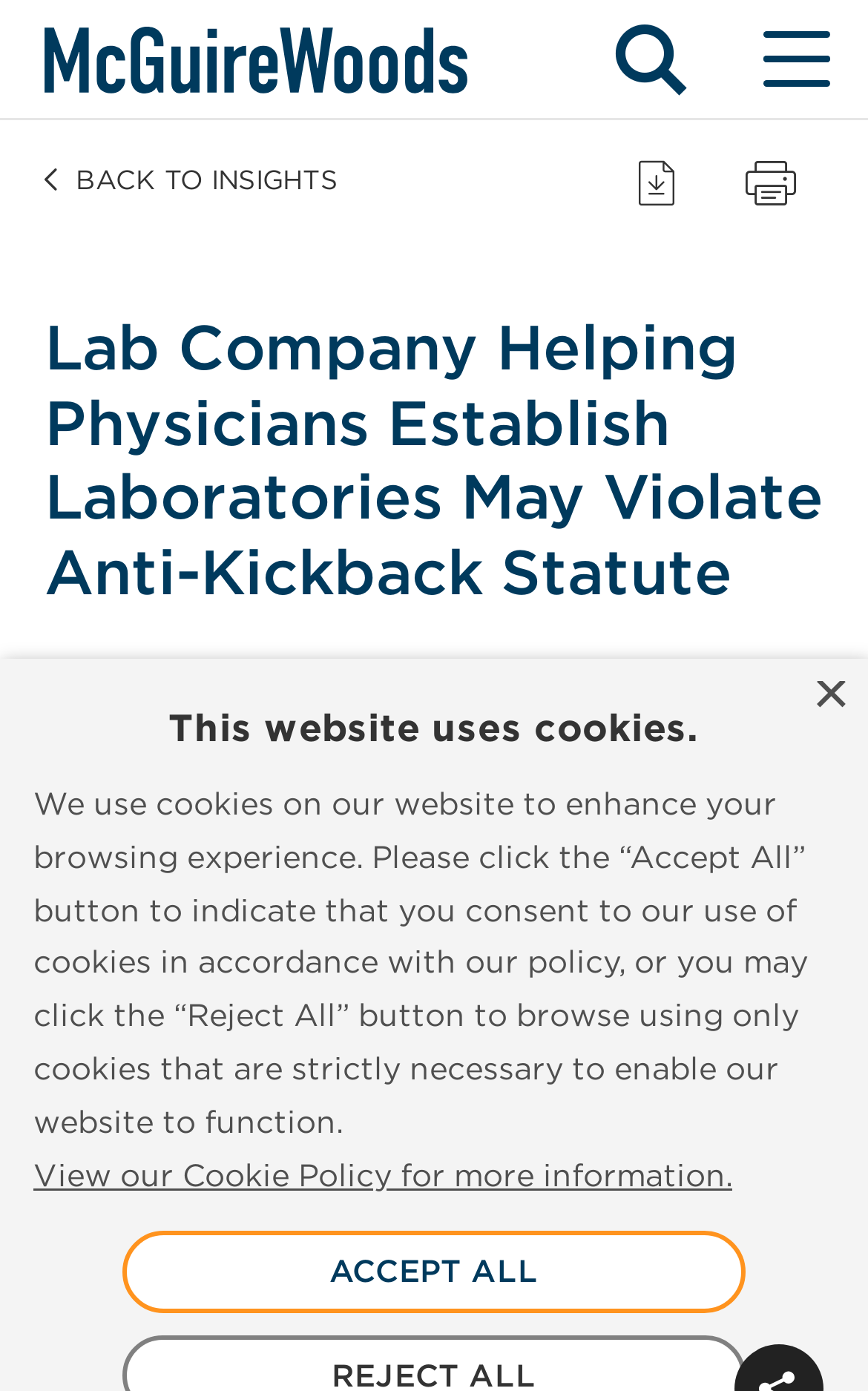Please specify the bounding box coordinates for the clickable region that will help you carry out the instruction: "Read the Advisory Opinion".

[0.21, 0.676, 0.613, 0.711]